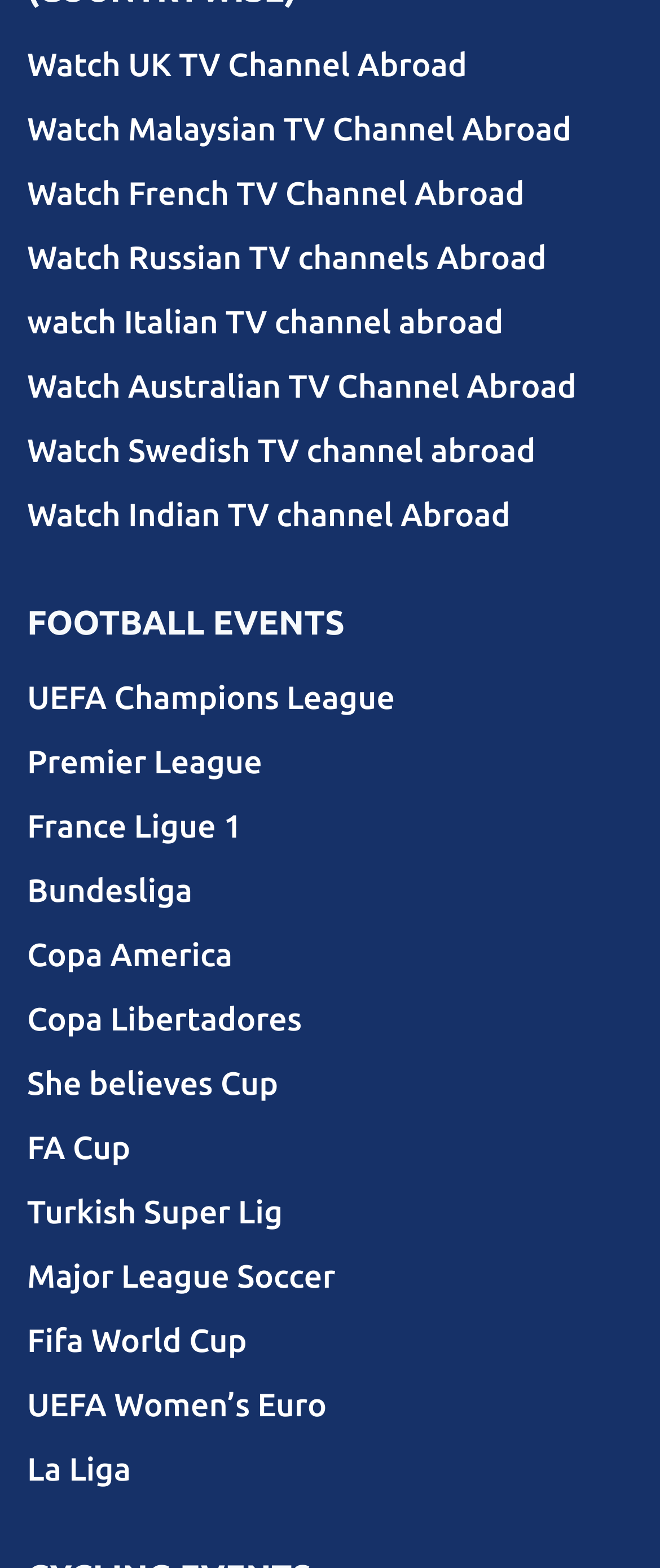Locate the bounding box coordinates of the element that should be clicked to execute the following instruction: "View UEFA Champions League".

[0.041, 0.424, 0.959, 0.465]